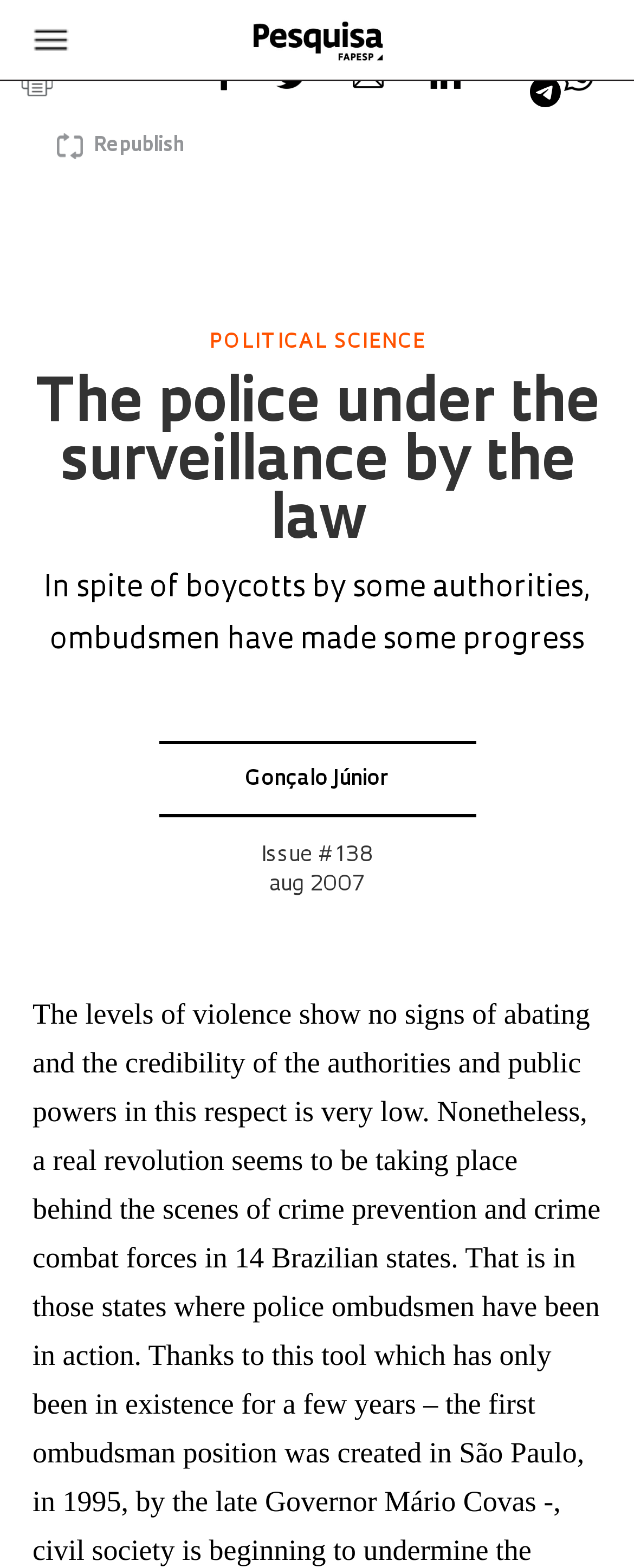Kindly determine the bounding box coordinates for the area that needs to be clicked to execute this instruction: "View the issue of August 2007".

[0.412, 0.539, 0.588, 0.571]